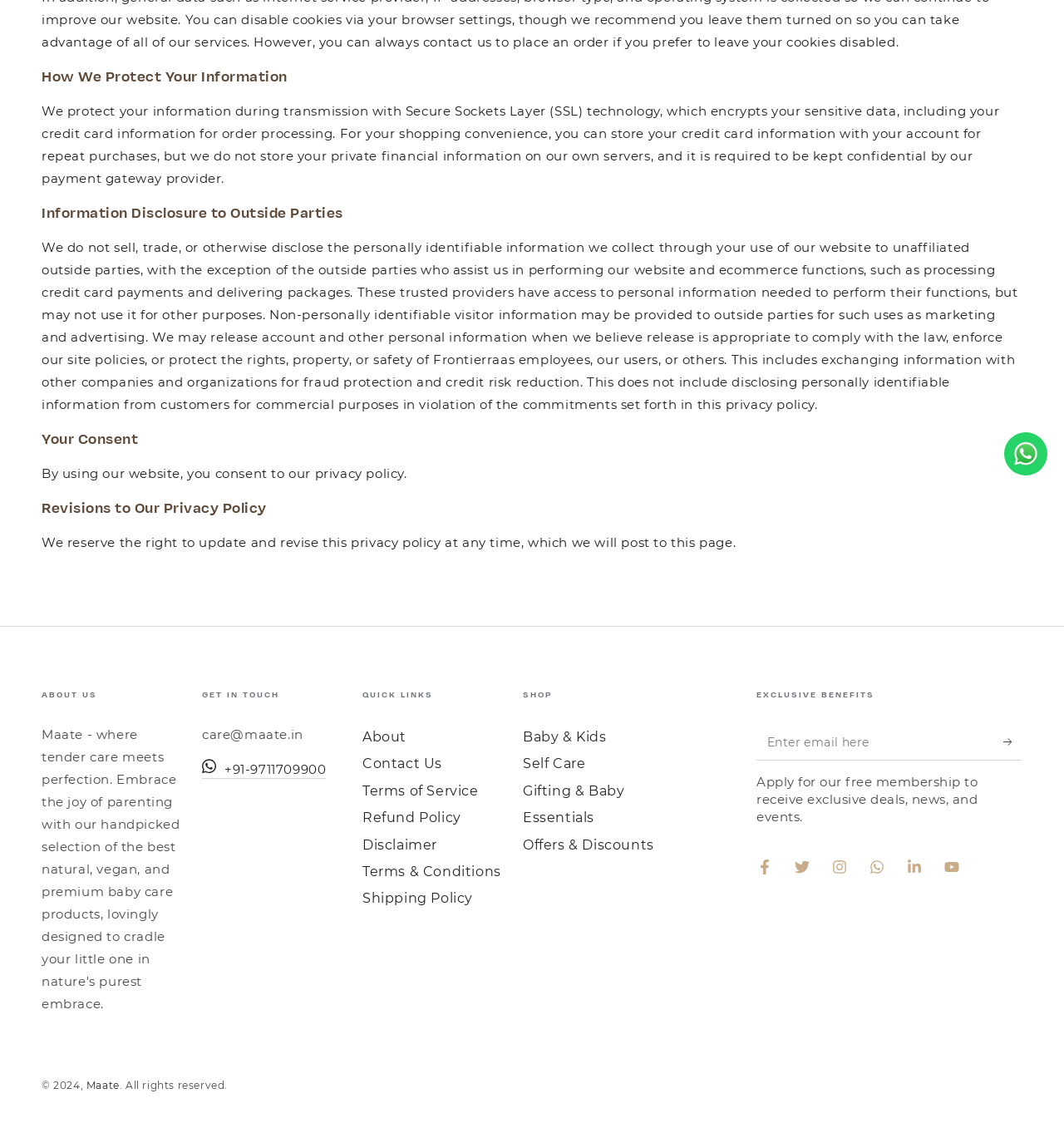Bounding box coordinates are specified in the format (top-left x, top-left y, bottom-right x, bottom-right y). All values are floating point numbers bounded between 0 and 1. Please provide the bounding box coordinate of the region this sentence describes: Gifting & Baby Essentials

[0.491, 0.697, 0.587, 0.735]